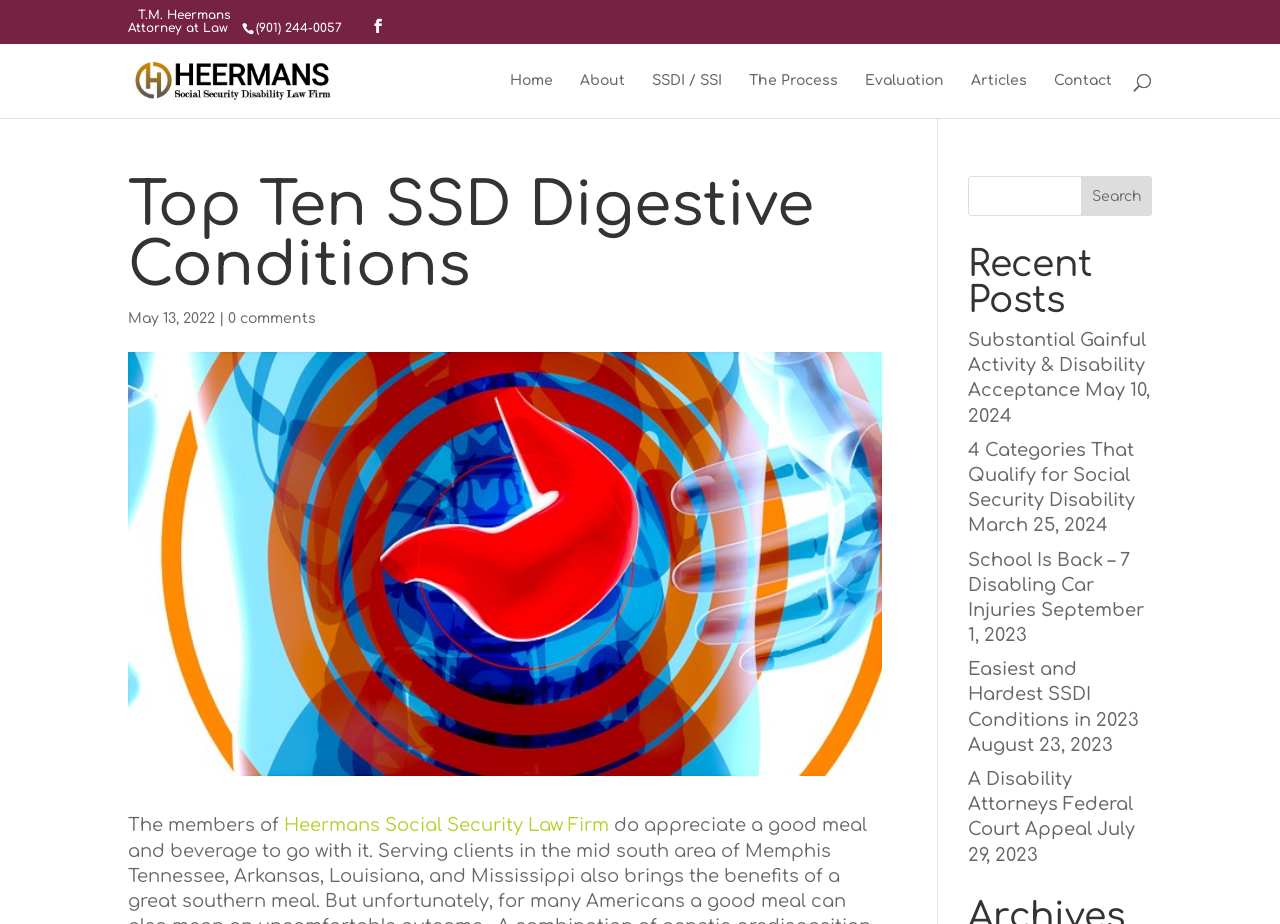Using the elements shown in the image, answer the question comprehensively: What is the name of the attorney?

I found the name of the attorney by looking at the StaticText element with the text 'T.M. Heermans' at coordinates [0.108, 0.009, 0.18, 0.024].